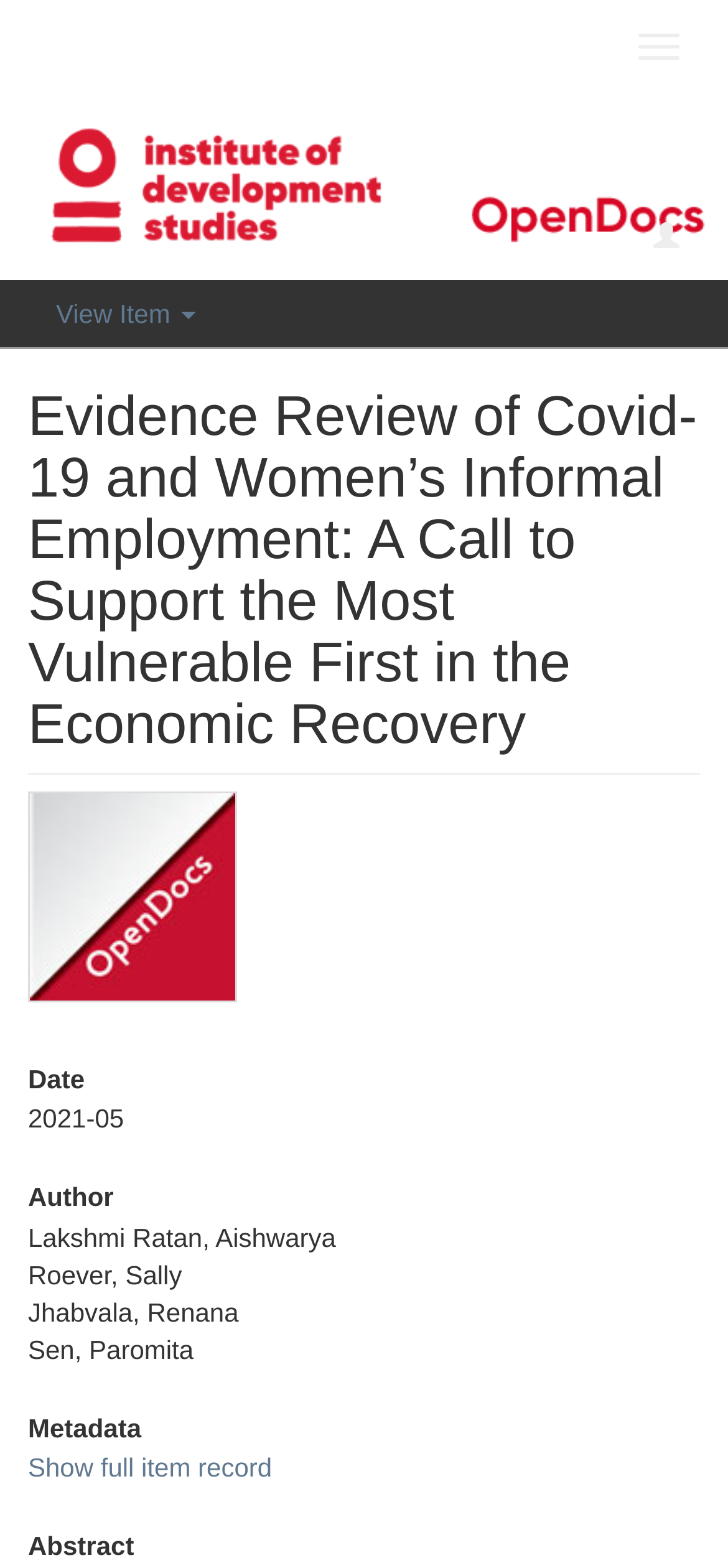Construct a thorough caption encompassing all aspects of the webpage.

The webpage appears to be a research article or publication page, with a focus on a specific study about Covid-19 and women's informal employment. 

At the top, there are three buttons: "Toggle navigation" on the right, an empty button on the right, and "View Item" on the left. 

Below these buttons, the title "Evidence Review of Covid-19 and Women’s Informal Employment: A Call to Support the Most Vulnerable First in the Economic Recovery" is prominently displayed as a heading, taking up most of the width of the page. 

To the right of the title, there is a thumbnail image. 

Underneath the title, there are several sections of information. The first section is labeled "Date" and displays the text "2021-05". 

The next section is labeled "Author" and lists four authors: Lakshmi Ratan, Aishwarya Roever, Sally Jhabvala, and Renana Sen, with Paromita. 

Following this, there is a section labeled "Metadata" with a link to "Show full item record". 

Finally, at the bottom of the page, there is a section labeled "Abstract", although the abstract text itself is not provided.